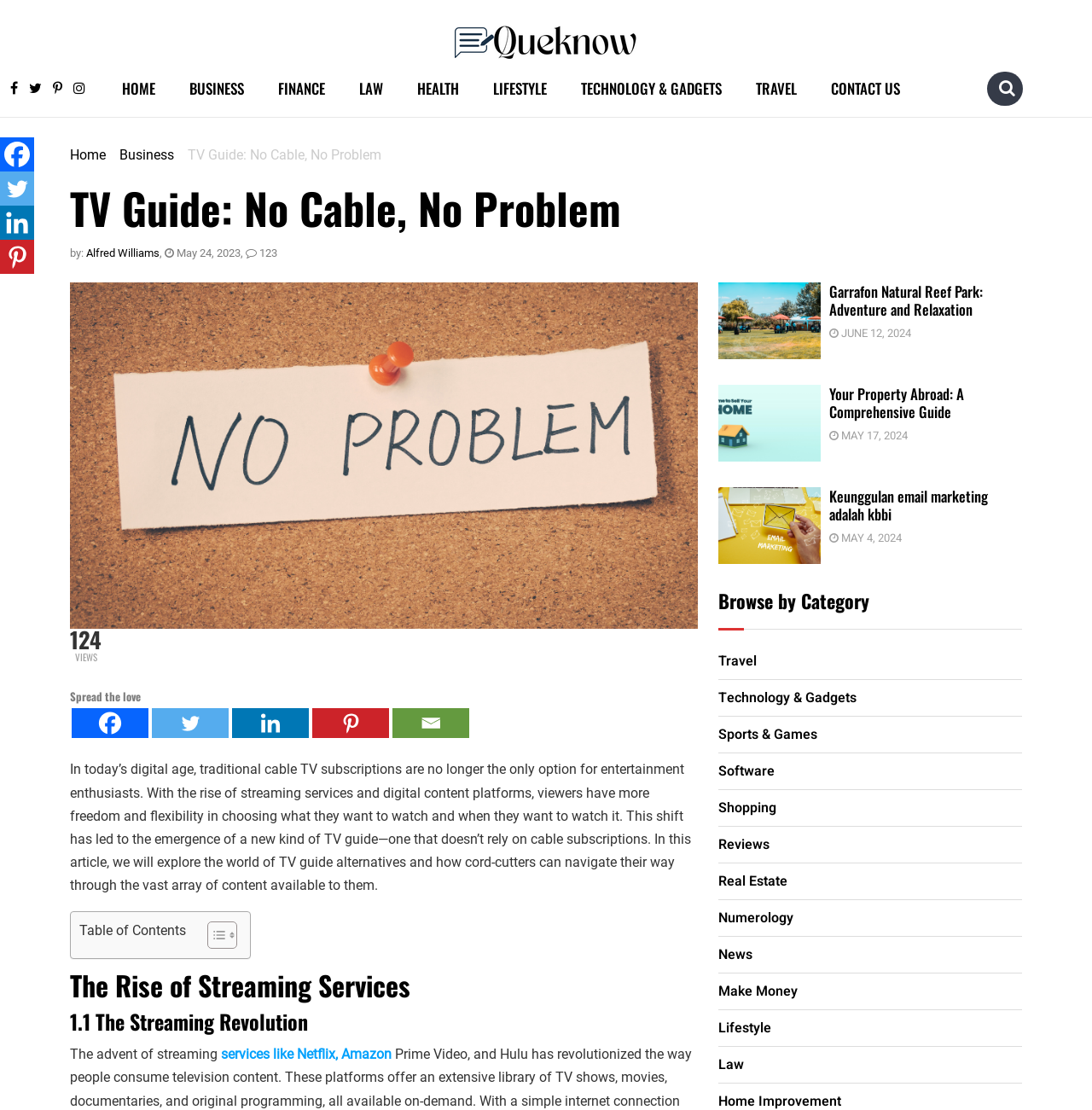Please provide the bounding box coordinates for the element that needs to be clicked to perform the following instruction: "Click on the HOME link". The coordinates should be given as four float numbers between 0 and 1, i.e., [left, top, right, bottom].

[0.096, 0.06, 0.158, 0.099]